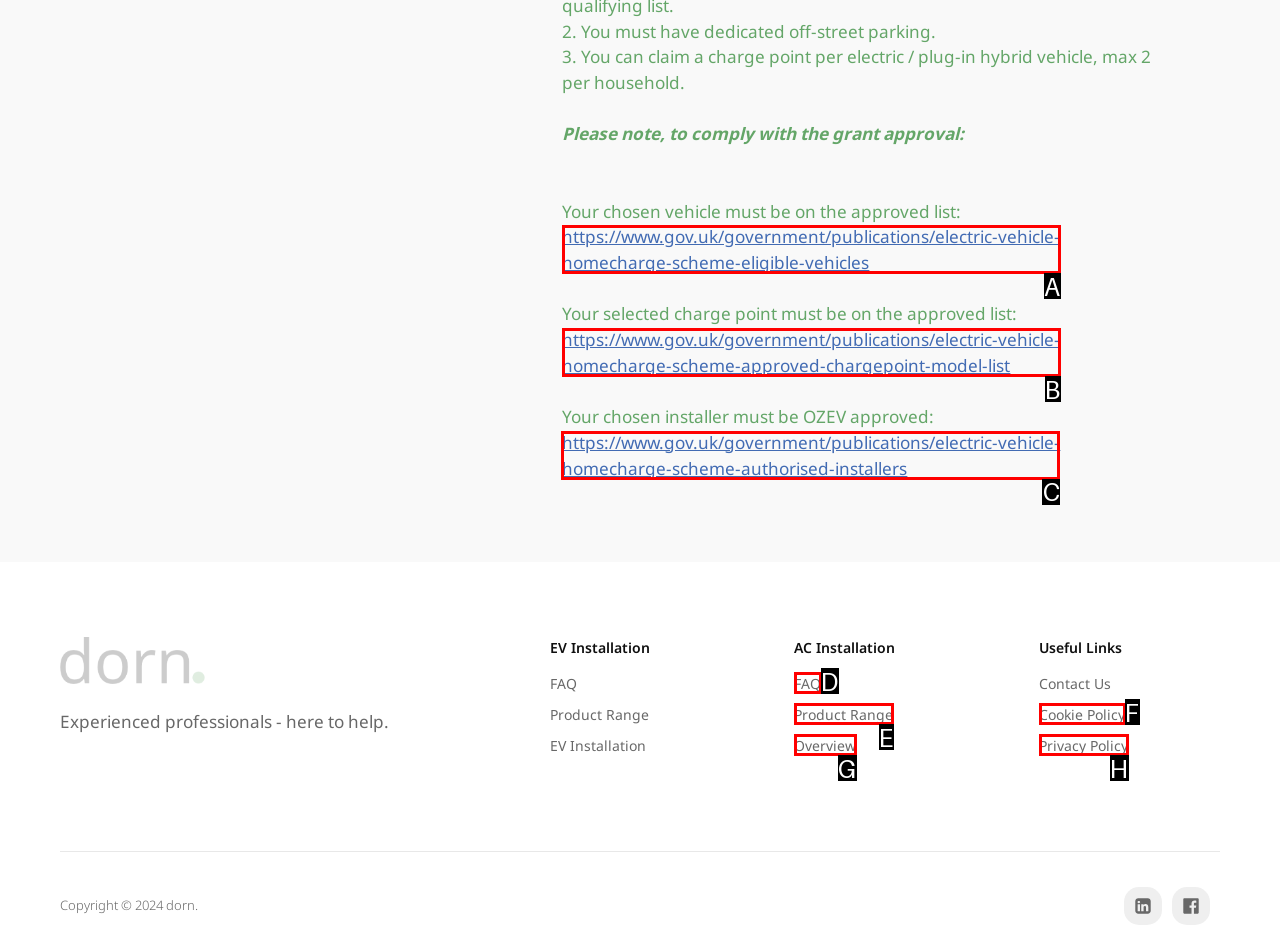Determine the letter of the UI element that will complete the task: Click the link to view the list of authorised installers
Reply with the corresponding letter.

C